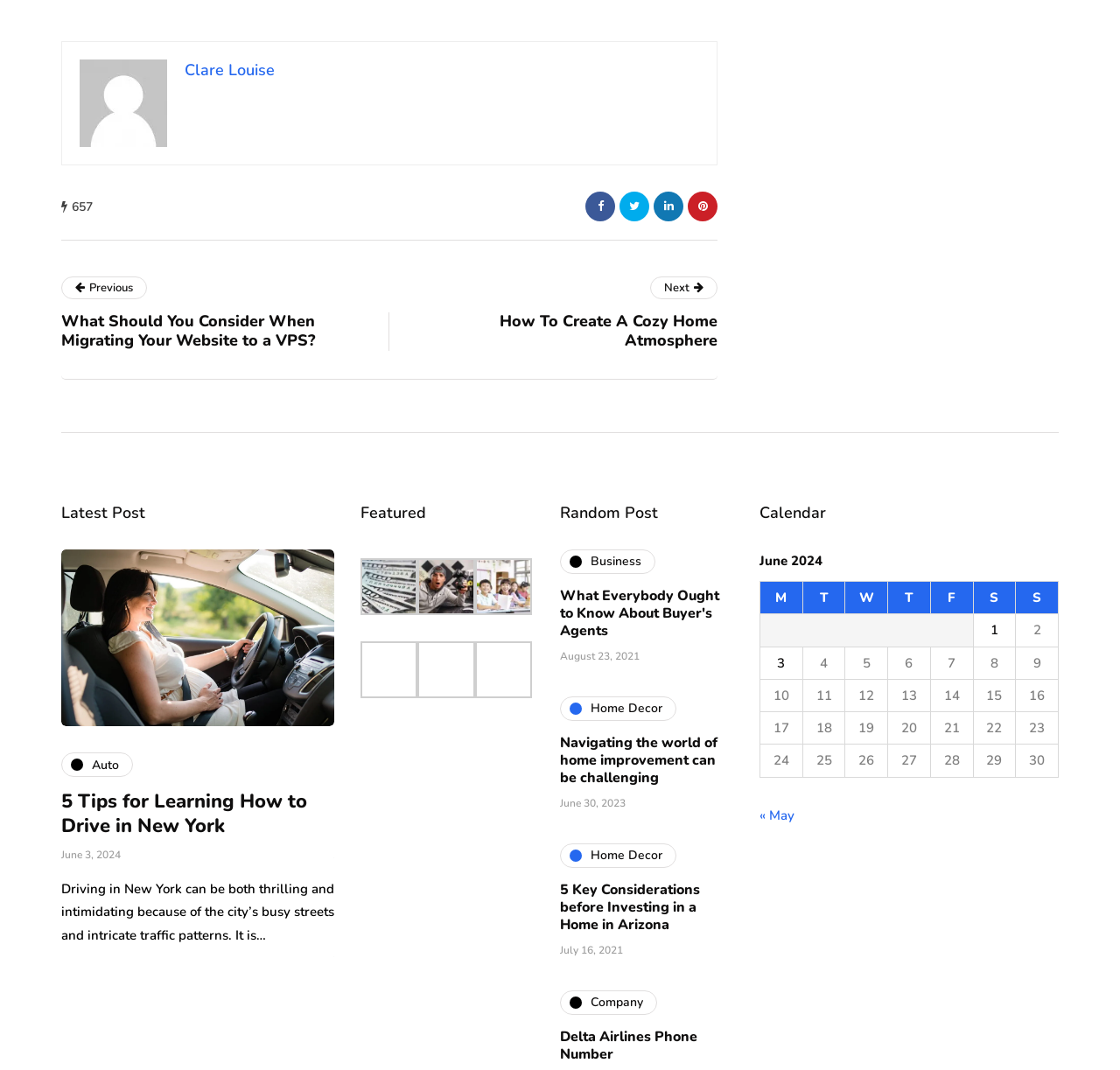Identify the bounding box coordinates for the region to click in order to carry out this instruction: "Read the 'What Everybody Ought to Know About Buyer's Agents' post". Provide the coordinates using four float numbers between 0 and 1, formatted as [left, top, right, bottom].

[0.5, 0.548, 0.655, 0.598]